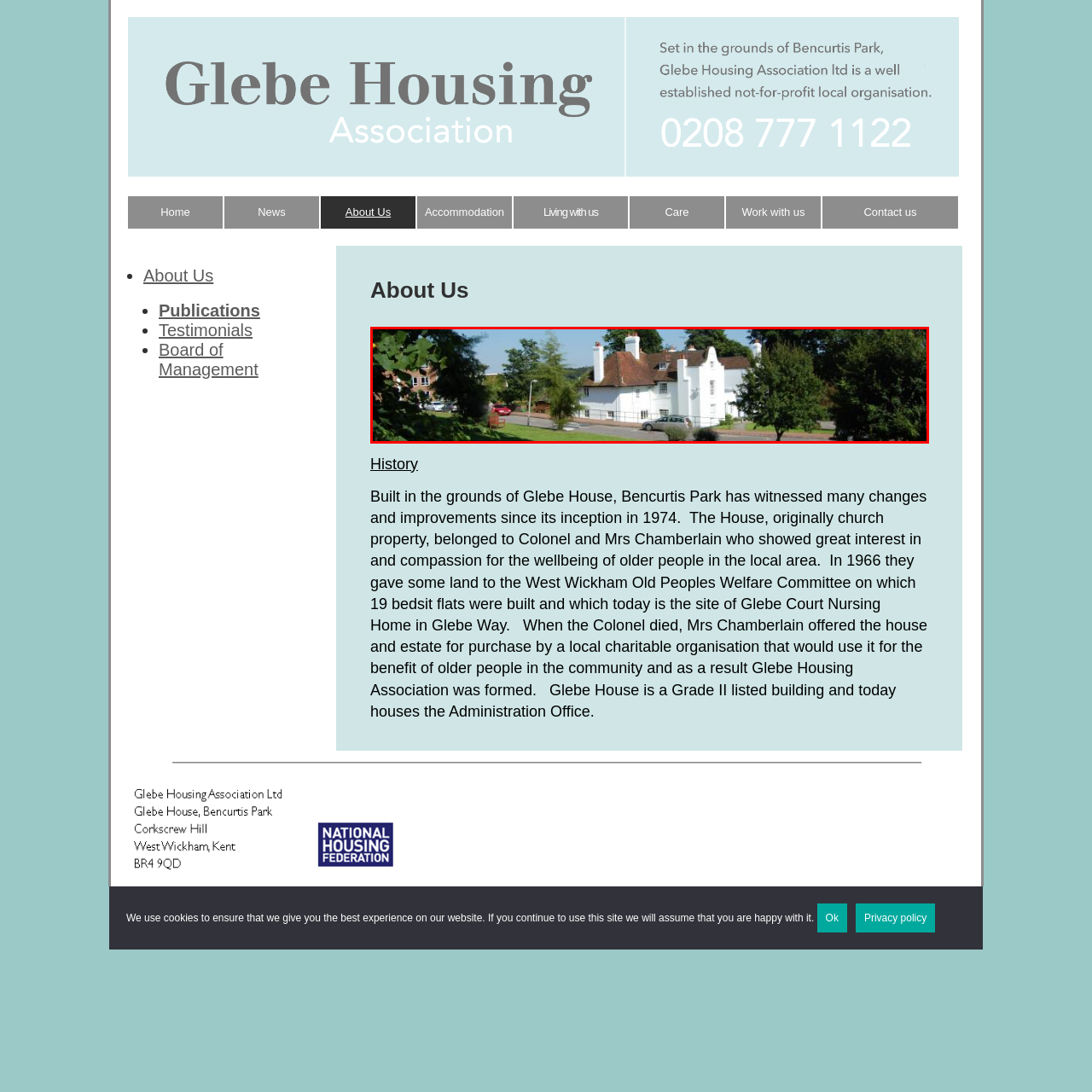Please review the portion of the image contained within the red boundary and provide a detailed answer to the subsequent question, referencing the image: When was the Glebe Housing Association established?

The question asks about the year the Glebe Housing Association was established. The caption mentions that the establishment is 'rooted in a legacy of compassion and community service since its inception in 1974', which provides the answer to the question.